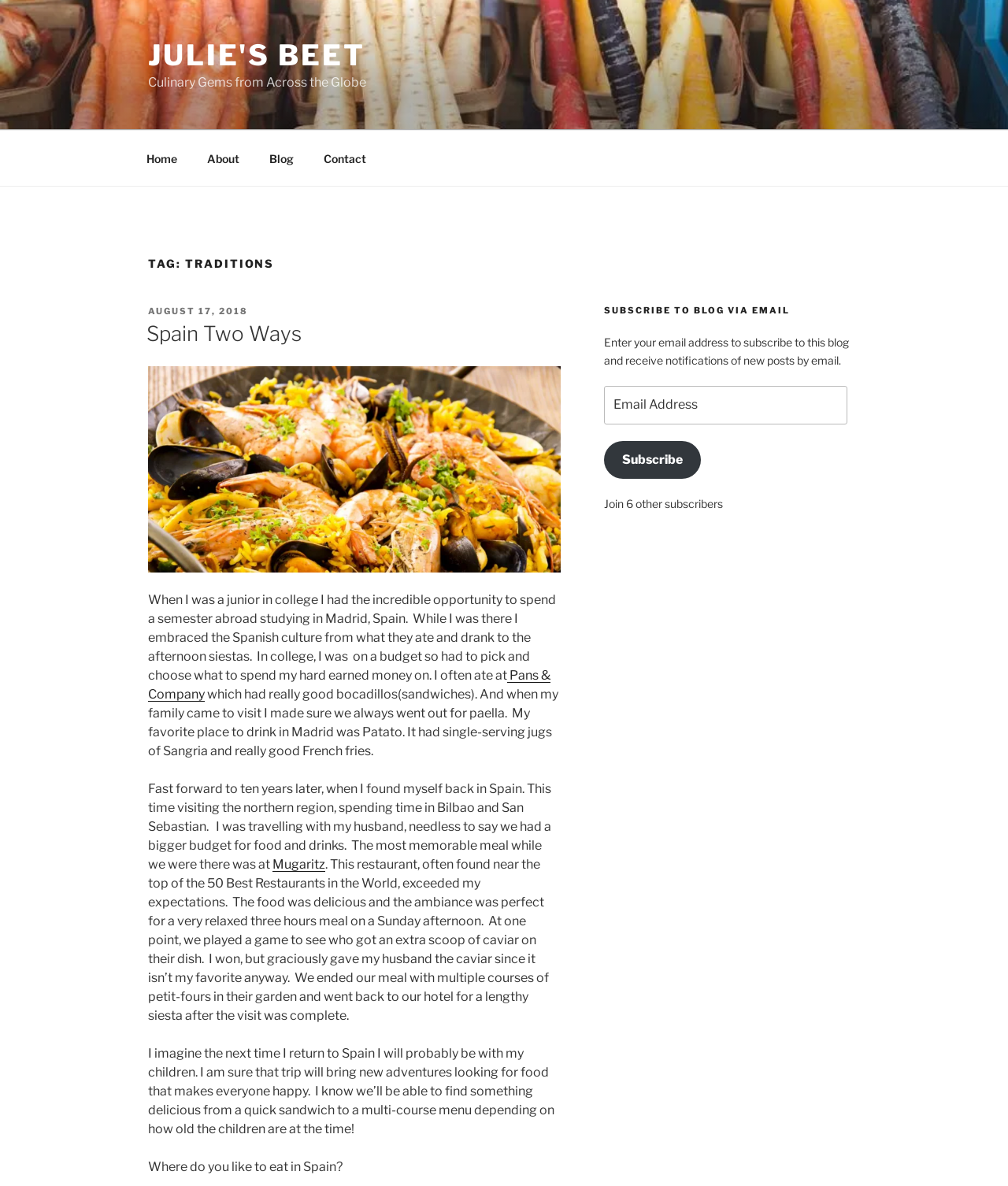Please find the bounding box coordinates of the element that you should click to achieve the following instruction: "Click on the 'About' link". The coordinates should be presented as four float numbers between 0 and 1: [left, top, right, bottom].

[0.191, 0.117, 0.251, 0.15]